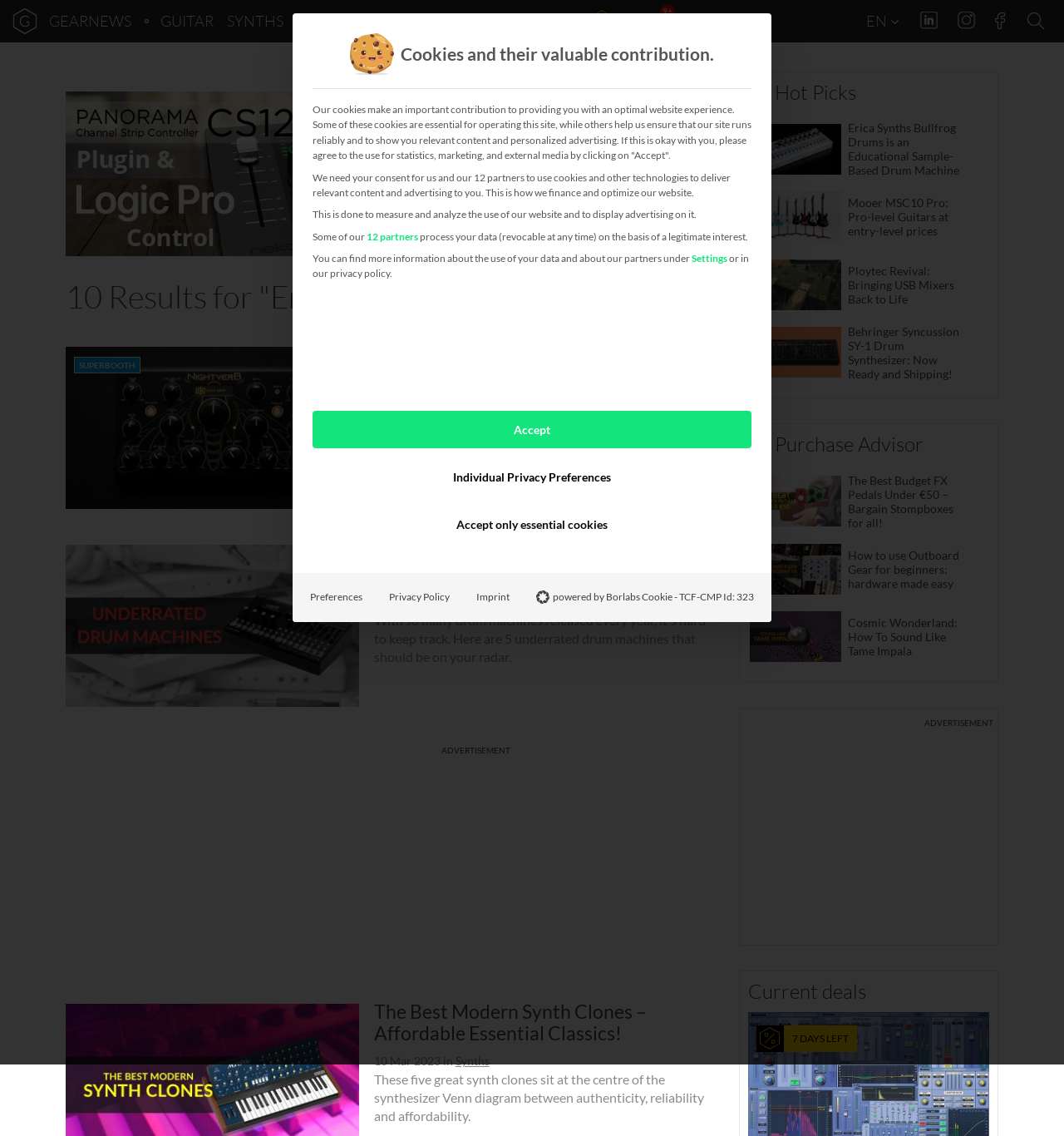Could you determine the bounding box coordinates of the clickable element to complete the instruction: "Click on GUITAR"? Provide the coordinates as four float numbers between 0 and 1, i.e., [left, top, right, bottom].

[0.149, 0.0, 0.202, 0.037]